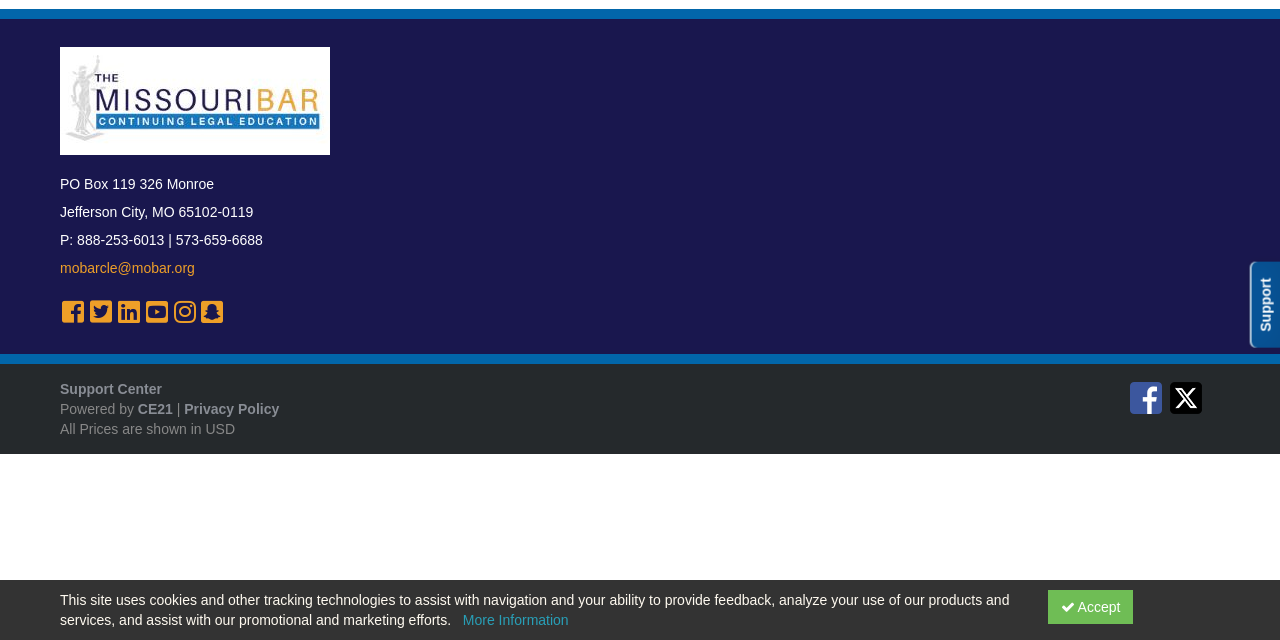Please locate the UI element described by "Accept" and provide its bounding box coordinates.

[0.818, 0.922, 0.885, 0.975]